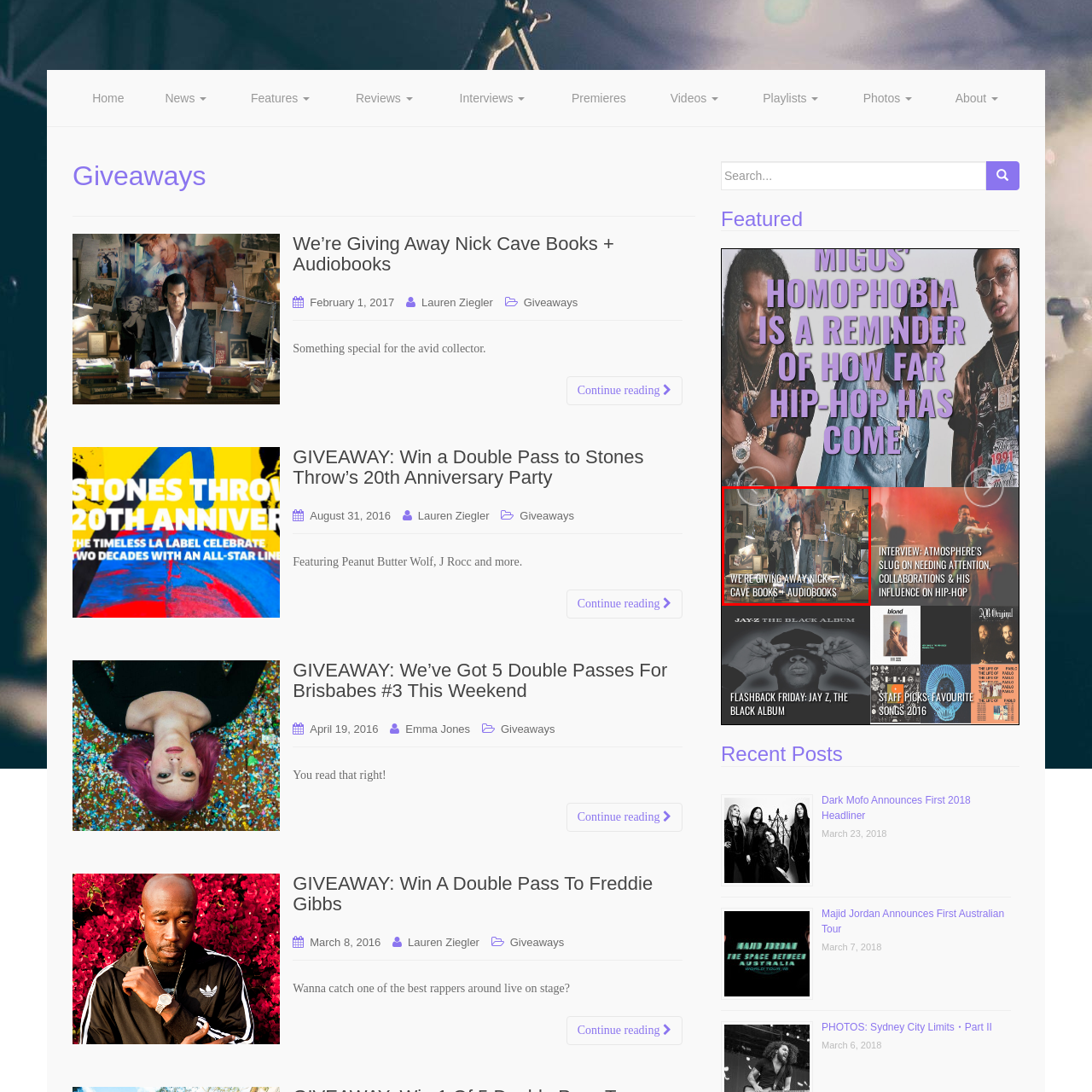Elaborate on the image enclosed by the red box with a detailed description.

The image showcases a promotional giveaway featuring Nick Cave books and audiobooks. At the center, a man in a sleek black suit sits confidently amidst a cluttered desk filled with memorabilia, vintage photographs, and various awards. The background is adorned with a collage of images, including a larger portrait of Nick Cave, which adds an artistic flair to the scene. Bold text at the bottom reads, "WE'RE GIVING AWAY NICK CAVE BOOKS + AUDIOBOOKS," highlighting the giveaway event. This captivating composition draws viewers in, blending elements of literary culture with a modern aesthetic, making it an engaging invitation for fans and collectors alike.